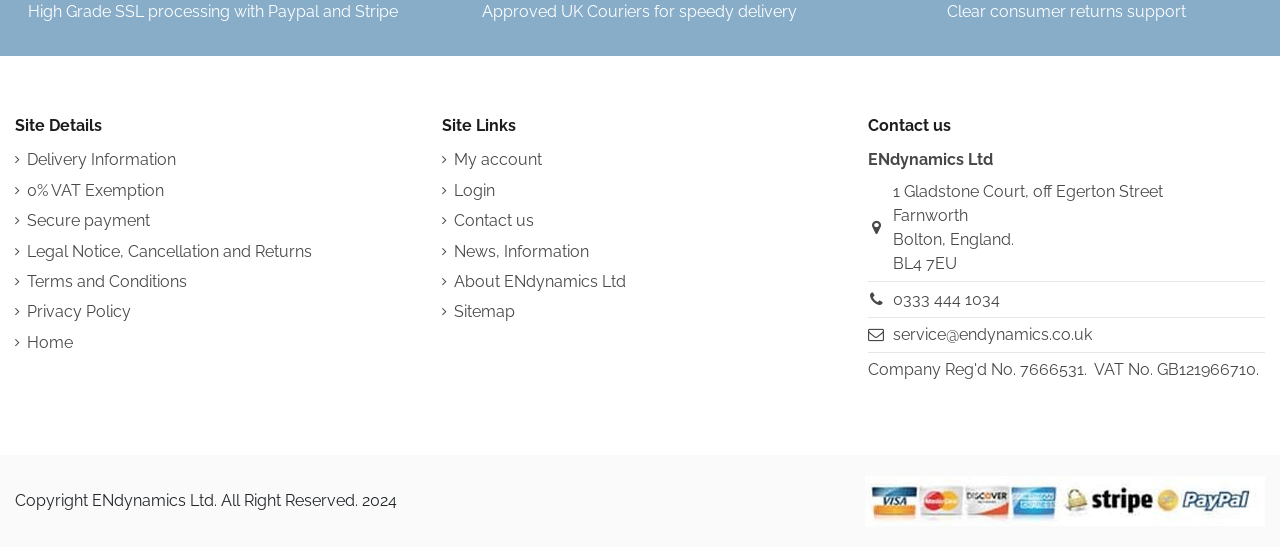What is the company's email address?
Please answer using one word or phrase, based on the screenshot.

service@endynamics.co.uk